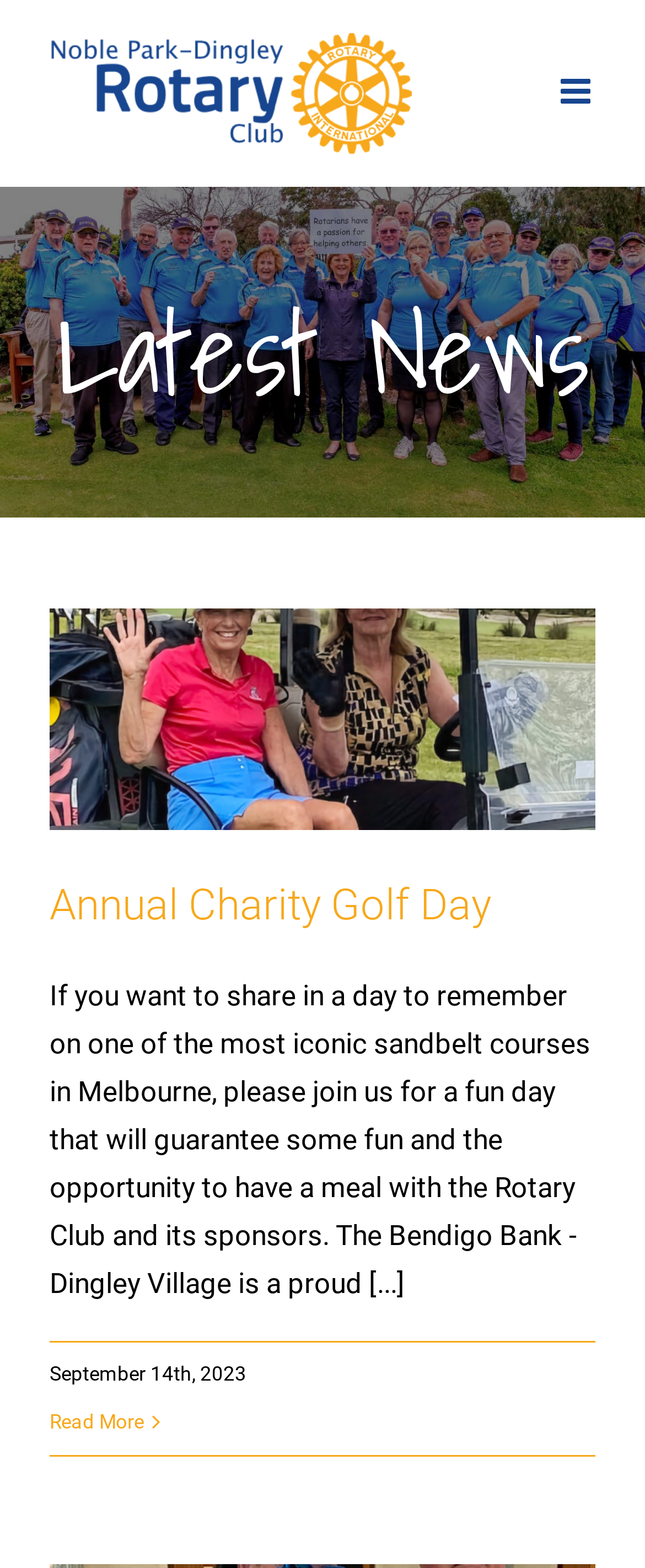Produce an extensive caption that describes everything on the webpage.

The webpage is about the Latest News Archives of the Rotary Club of Noble Park & Dingley. At the top left corner, there is a logo of the Rotary Club of Noble Park & Dingley, which is also a link. On the top right corner, there is a toggle button to open the mobile menu.

Below the logo, there is a heading that reads "Latest News". Under this heading, there is an article section that takes up most of the page. Within this section, there is a dropdown menu on the top left corner. 

The main content of the article section is about an event called "Annual Charity Golf Day". There is a heading with the same title, followed by a link to the event. Below the heading, there is a paragraph describing the event, which mentions a fun day with a meal and an opportunity to meet with the Rotary Club and its sponsors. 

On the bottom left of the article section, there is a date "September 14th, 2023". Next to the date, there is a "Read More" link with an arrow icon.